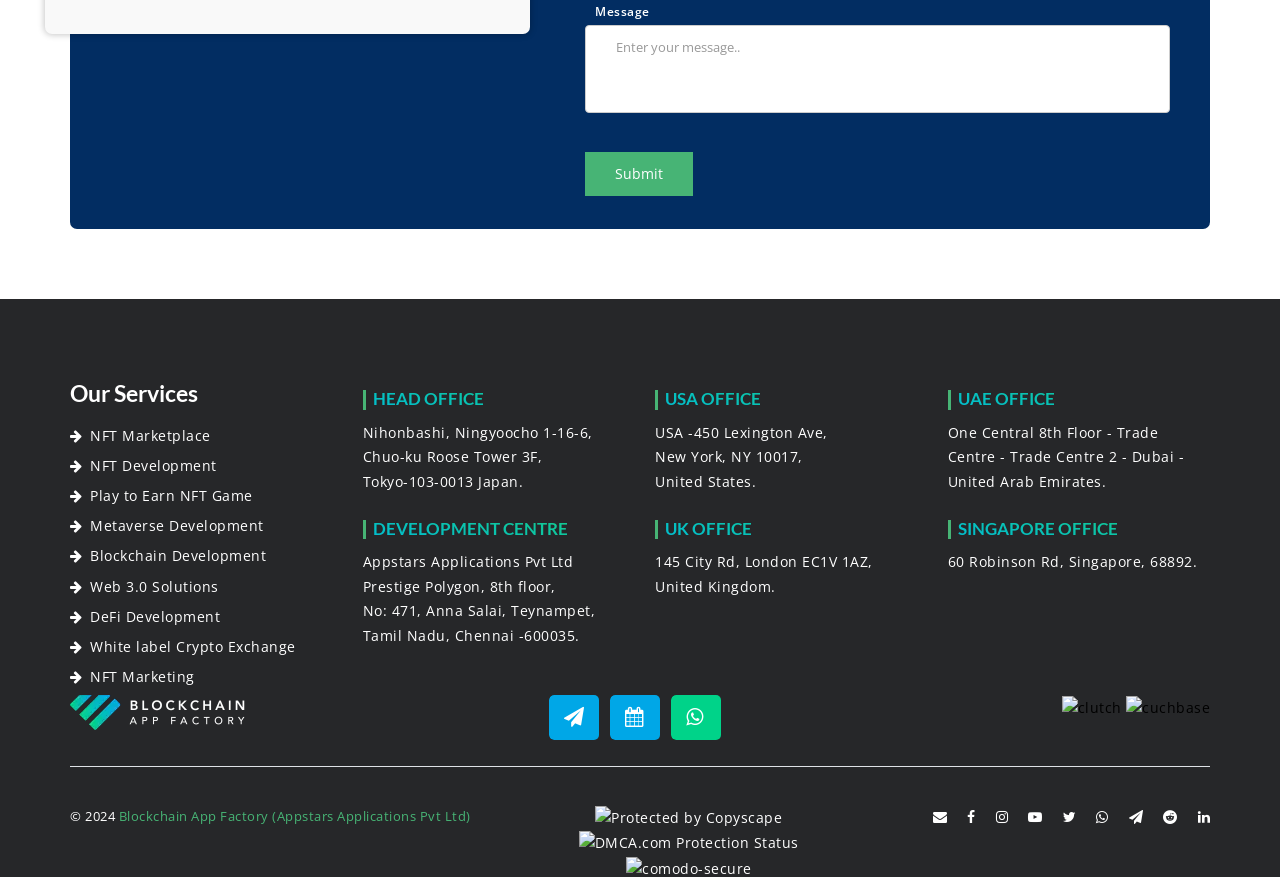How many office locations are listed on the webpage?
Answer briefly with a single word or phrase based on the image.

5